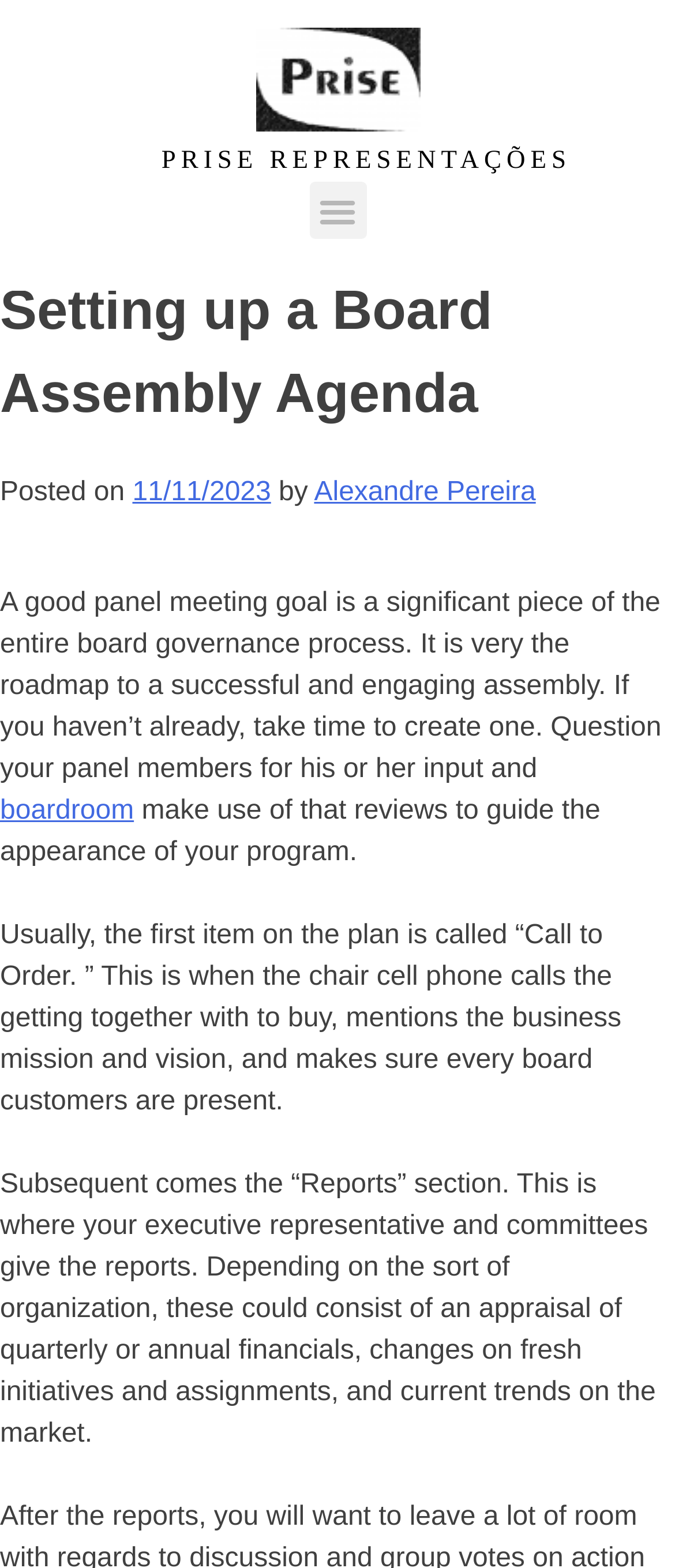What is the first item on the agenda?
Answer the question with a thorough and detailed explanation.

The webpage states that usually, the first item on the plan is called 'Call to Order', which is when the chair calls the meeting to order, mentions the business mission and vision, and makes sure every board members are present.